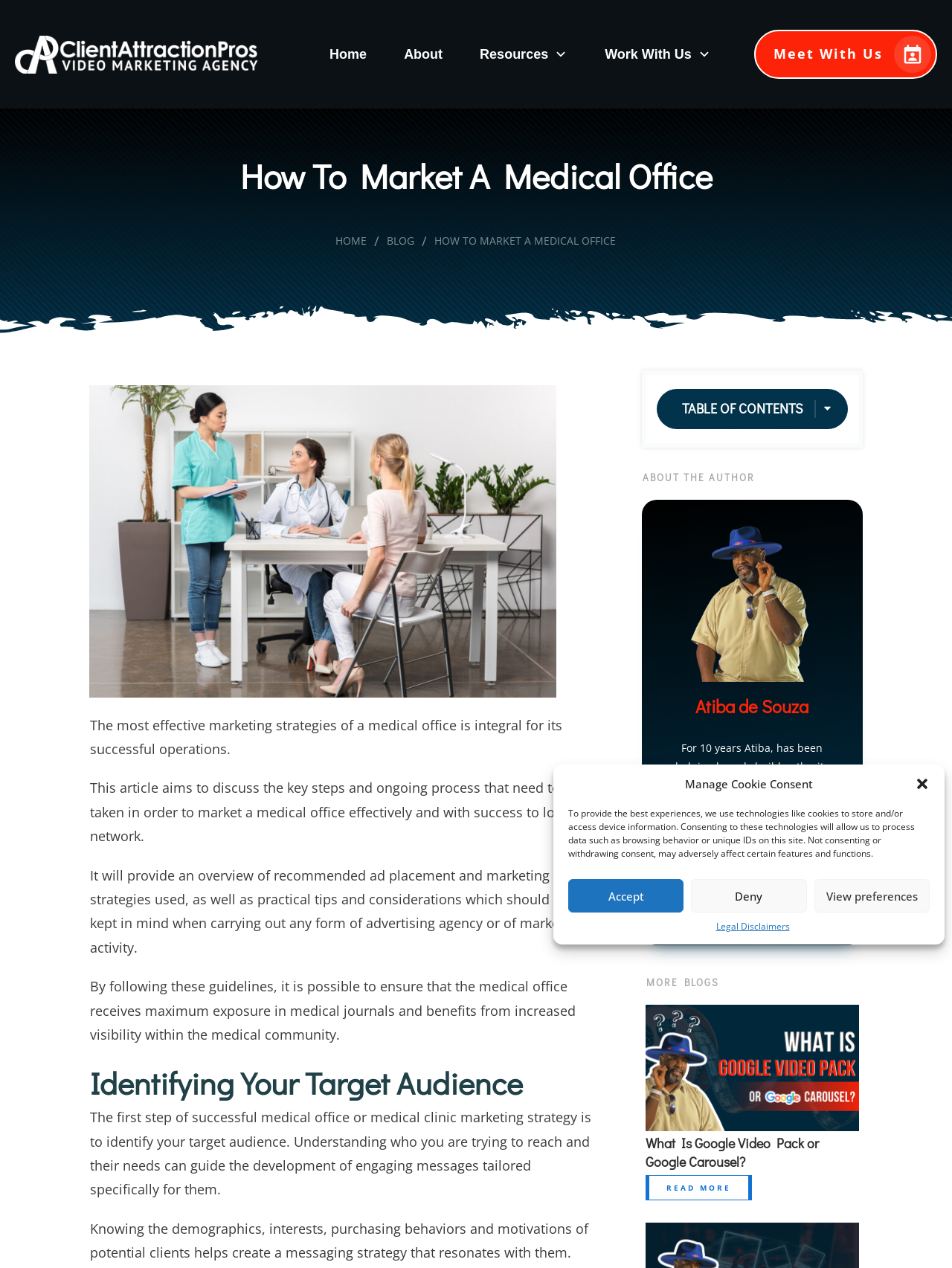What is the main topic of the webpage?
Based on the content of the image, thoroughly explain and answer the question.

Based on the webpage content, I can see that the main topic is about marketing a medical office, as indicated by the heading 'How To Market A Medical Office' and the subsequent paragraphs discussing marketing strategies and target audience.